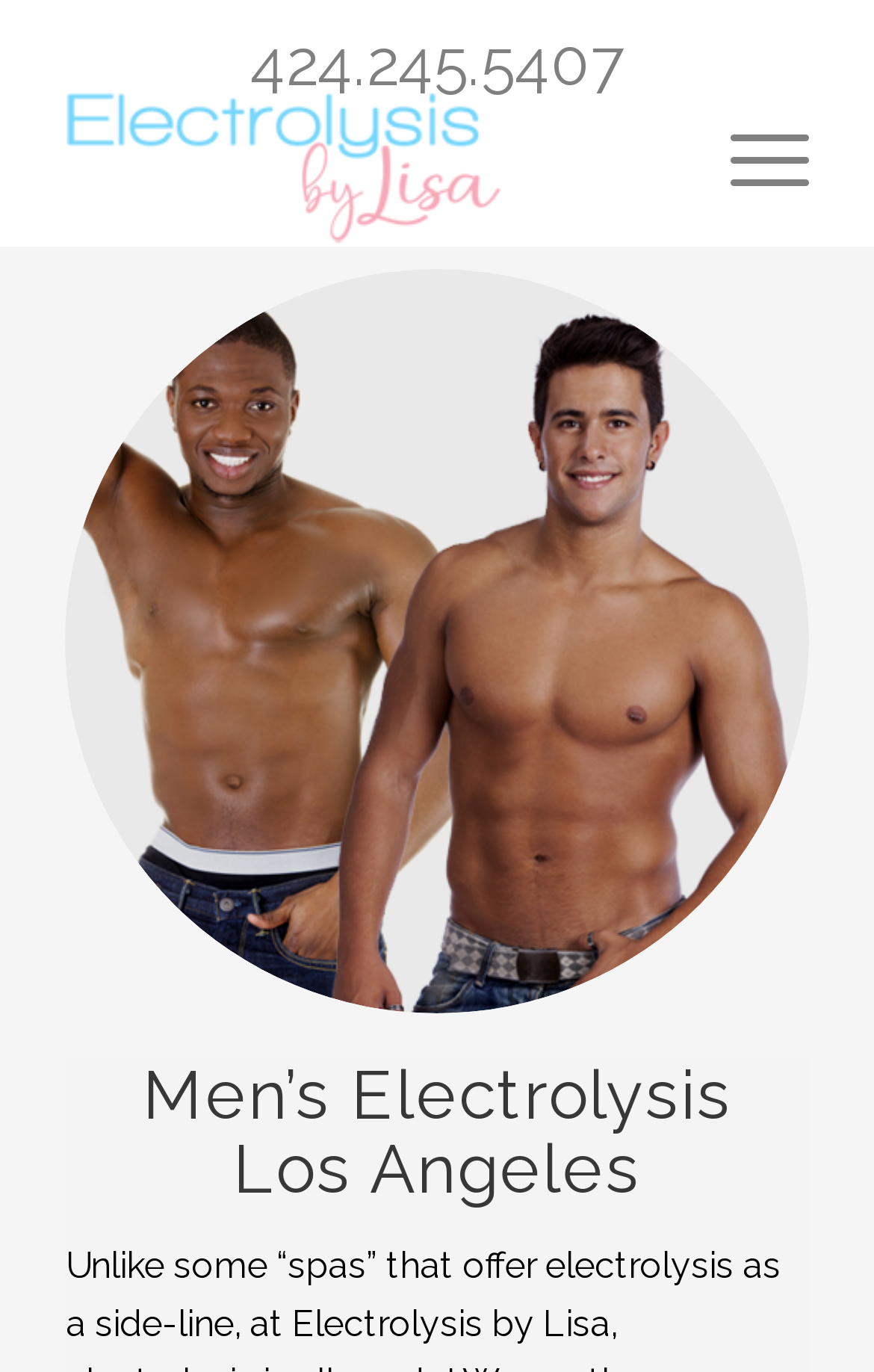By analyzing the image, answer the following question with a detailed response: What is the phone number on the webpage?

I found the phone number by looking at the link element with the text '424.245.5407' which is located at the top of the webpage.